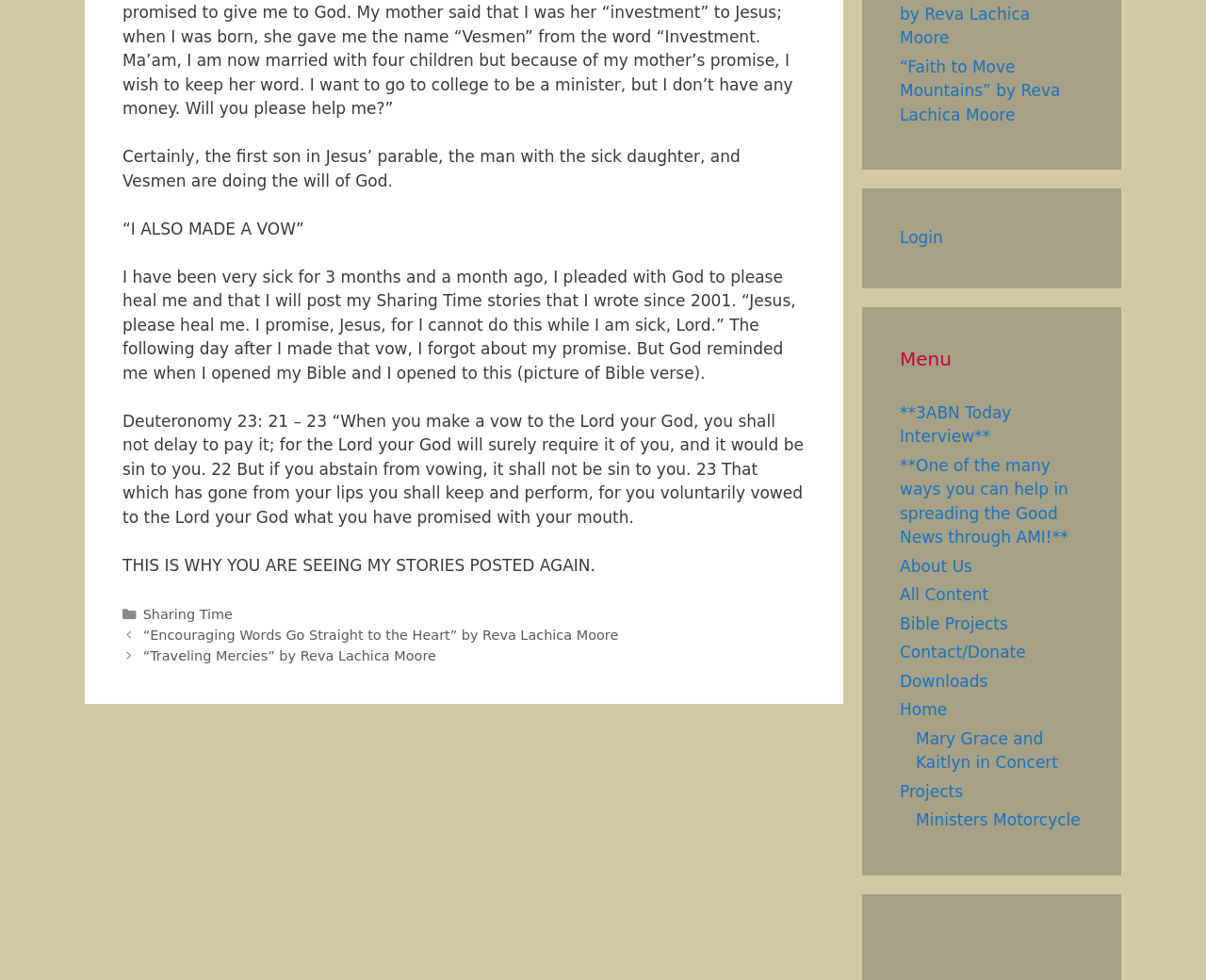Please locate the bounding box coordinates for the element that should be clicked to achieve the following instruction: "Visit the 'About Us' page". Ensure the coordinates are given as four float numbers between 0 and 1, i.e., [left, top, right, bottom].

[0.746, 0.568, 0.806, 0.587]